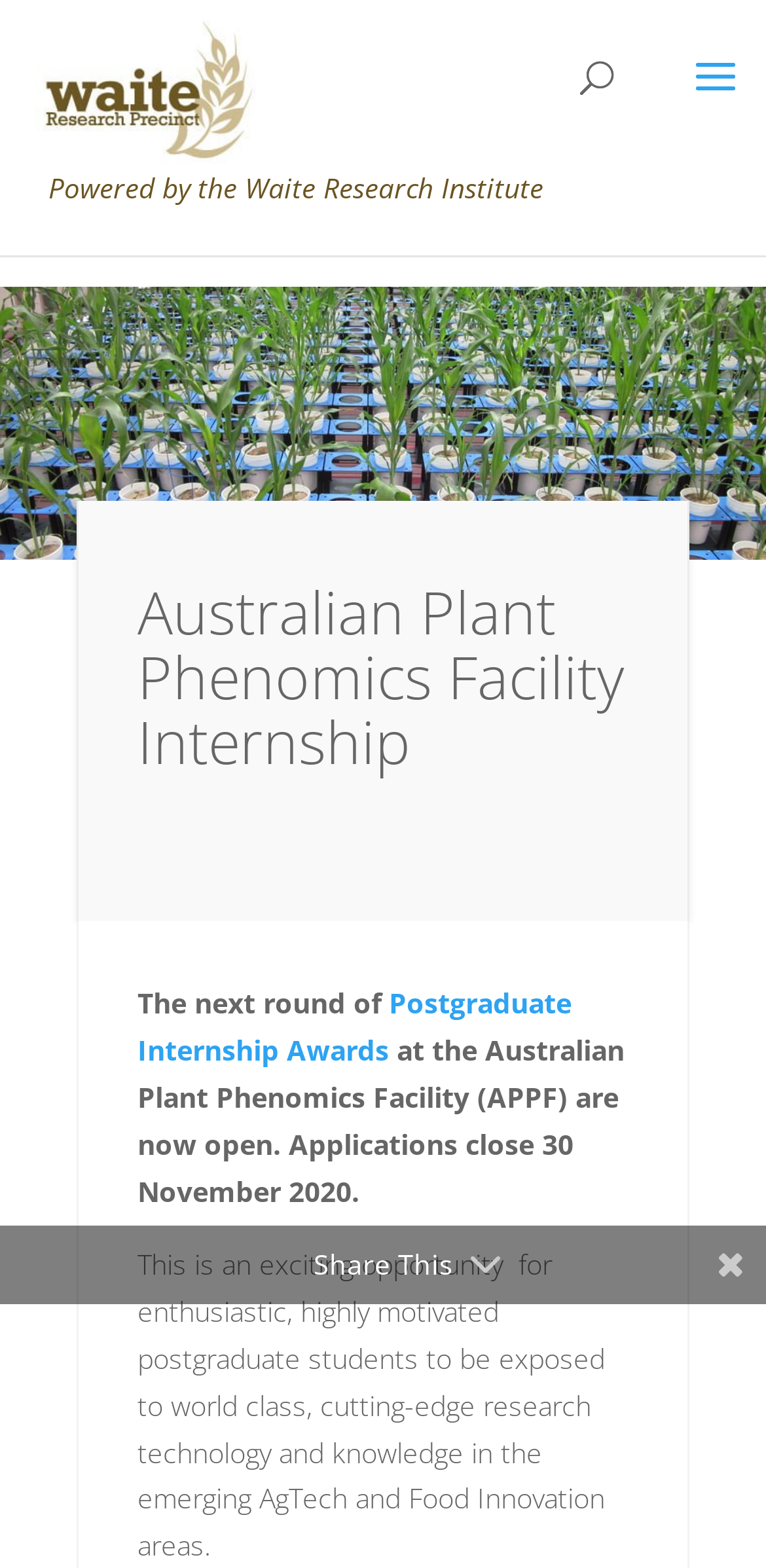What is the deadline for the postgraduate internship awards?
Please give a detailed and elaborate answer to the question.

I found the answer by reading the static text element 'Applications close 30 November 2020.' which is located below the heading 'Australian Plant Phenomics Facility Internship'.